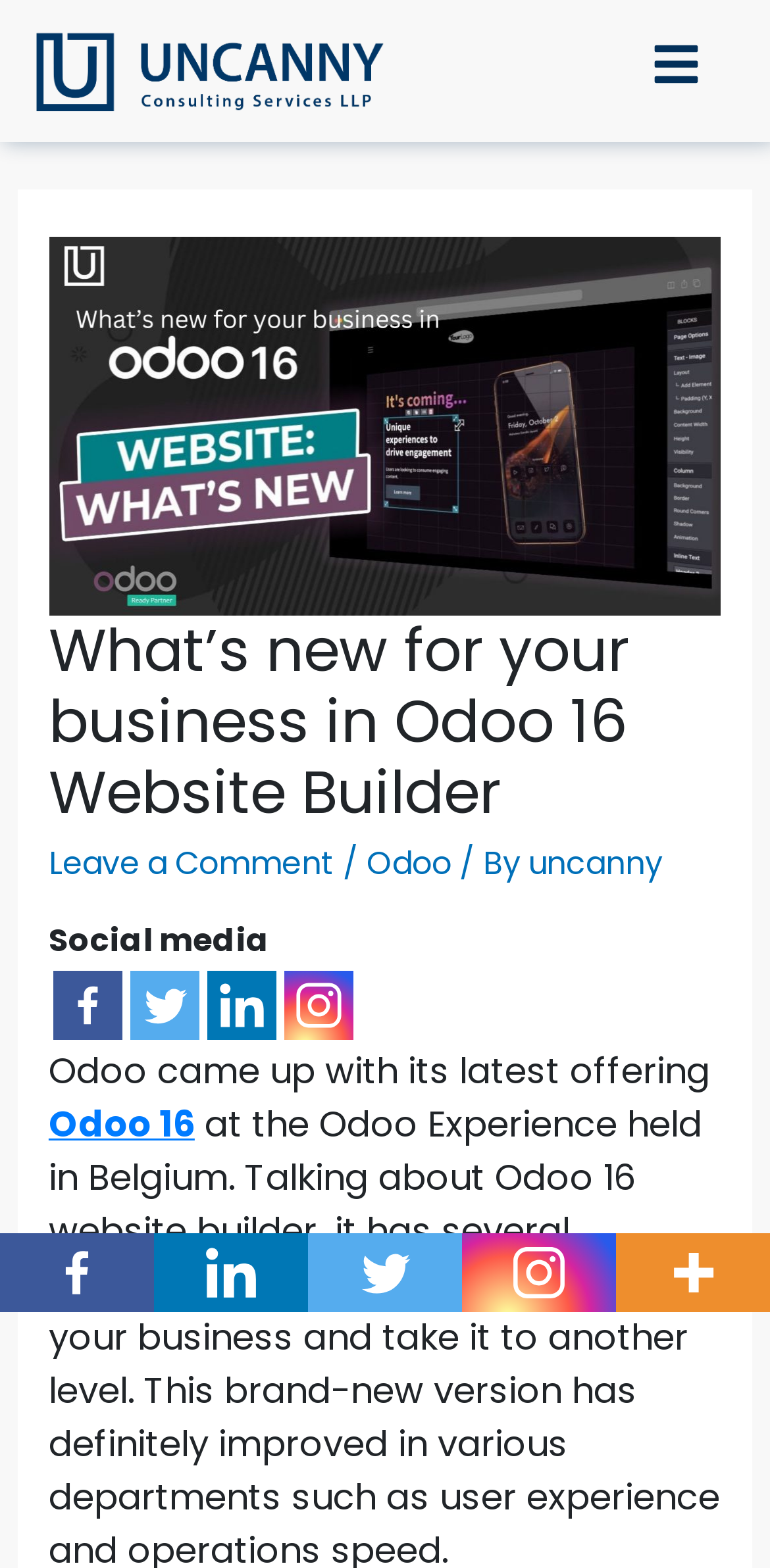How many social media links are there?
Please provide a comprehensive answer based on the contents of the image.

There are five social media links: Facebook, Twitter, Linkedin, Instagram, and More, which are located at the bottom of the webpage.